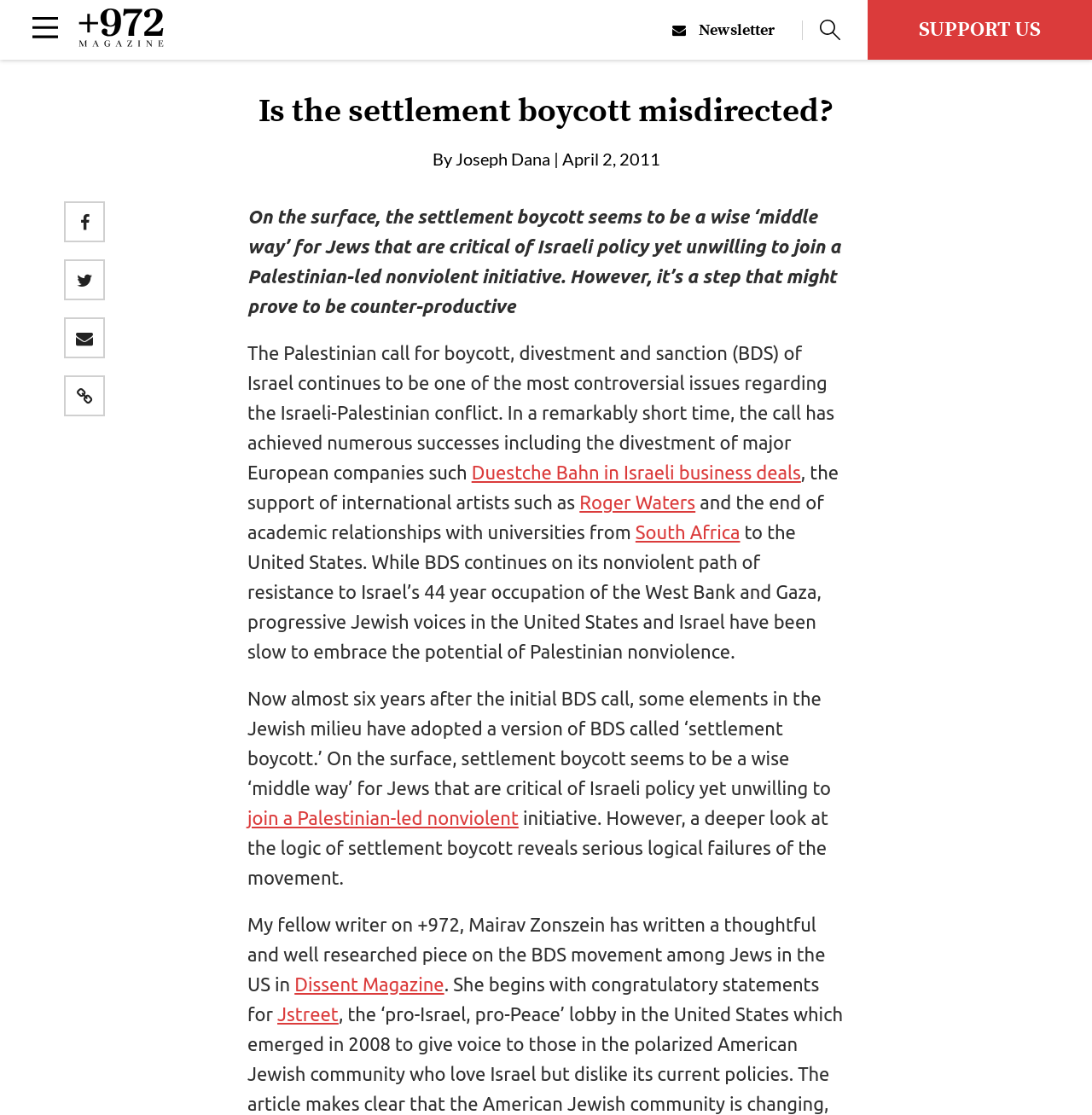What is the topic of the article?
Using the image, give a concise answer in the form of a single word or short phrase.

Settlement boycott